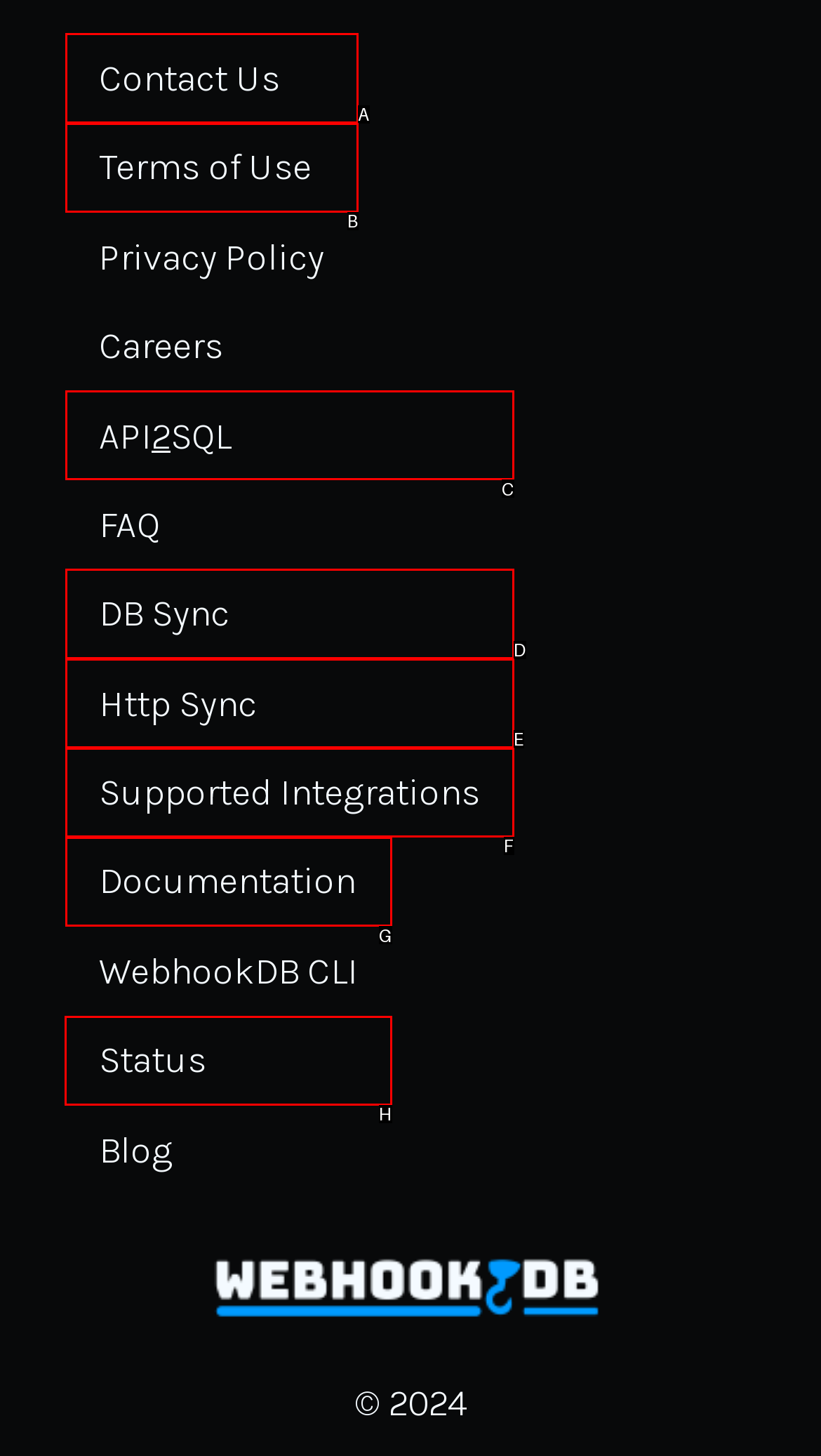Find the correct option to complete this instruction: check Status. Reply with the corresponding letter.

H